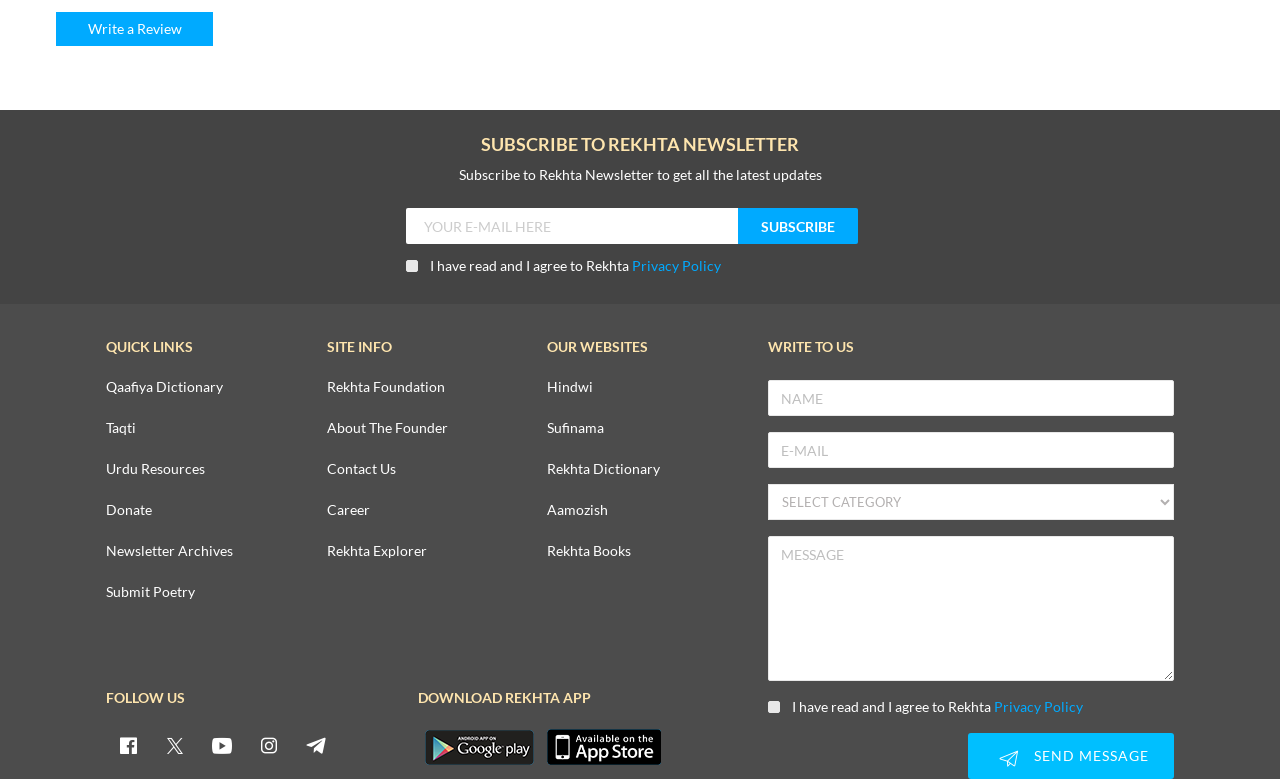Answer the following query with a single word or phrase:
How many links are there in the QUICK LINKS section?

7